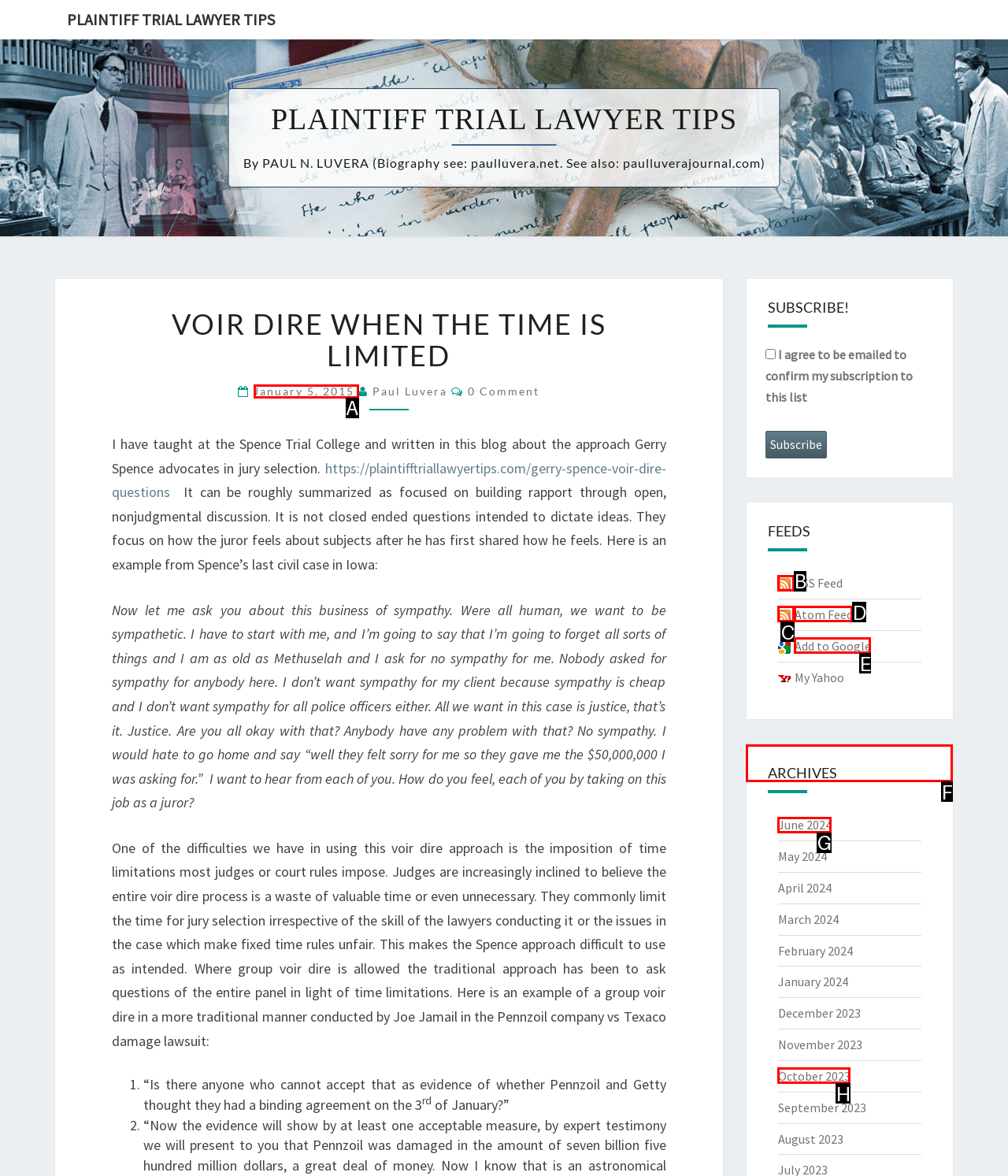Select the option I need to click to accomplish this task: Click the Archives link
Provide the letter of the selected choice from the given options.

F